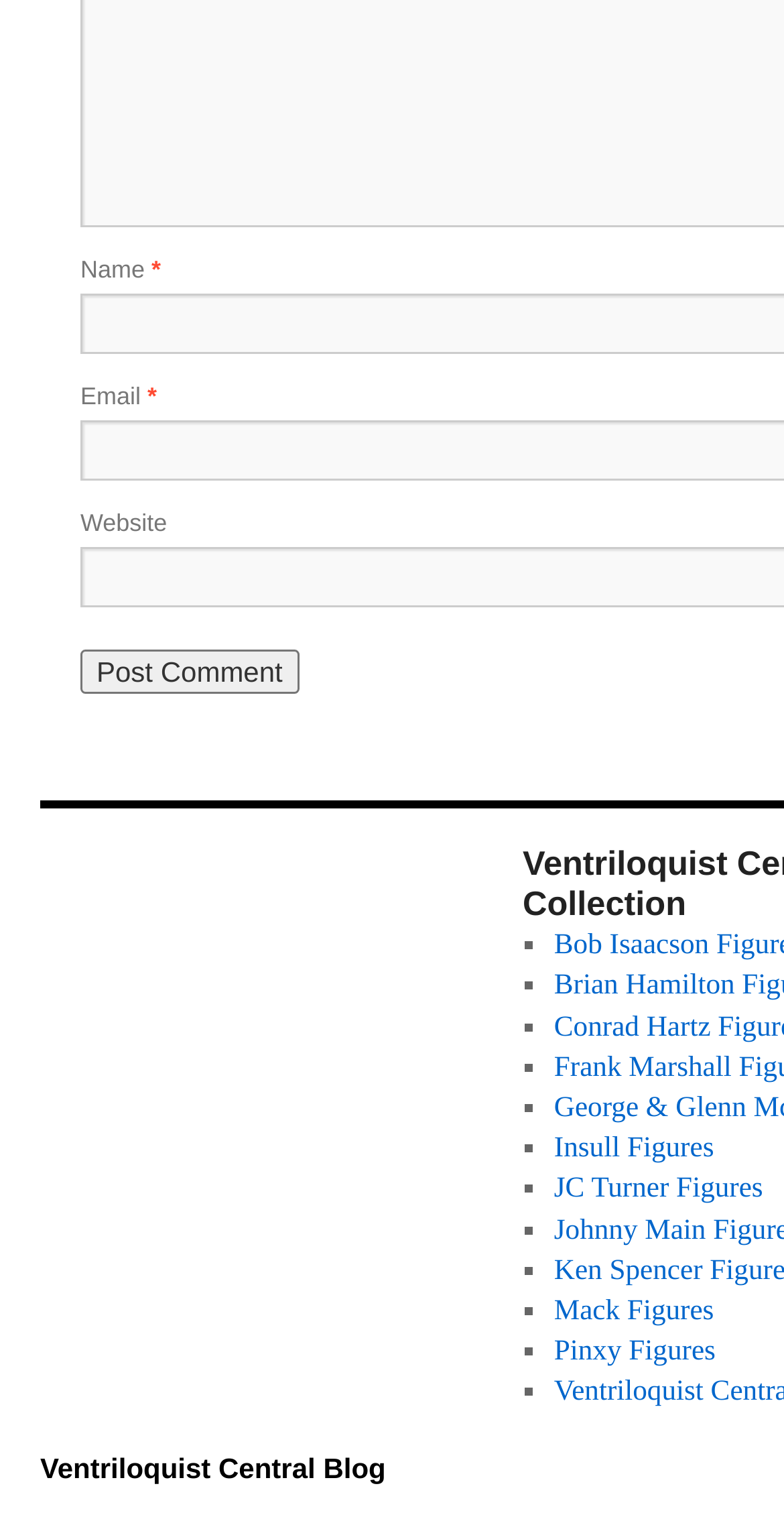Analyze the image and deliver a detailed answer to the question: What is the label above the input field?

The label 'Name' is located above an input field, suggesting that this field is used to enter a person's name, likely for the purpose of submitting a comment or a message.